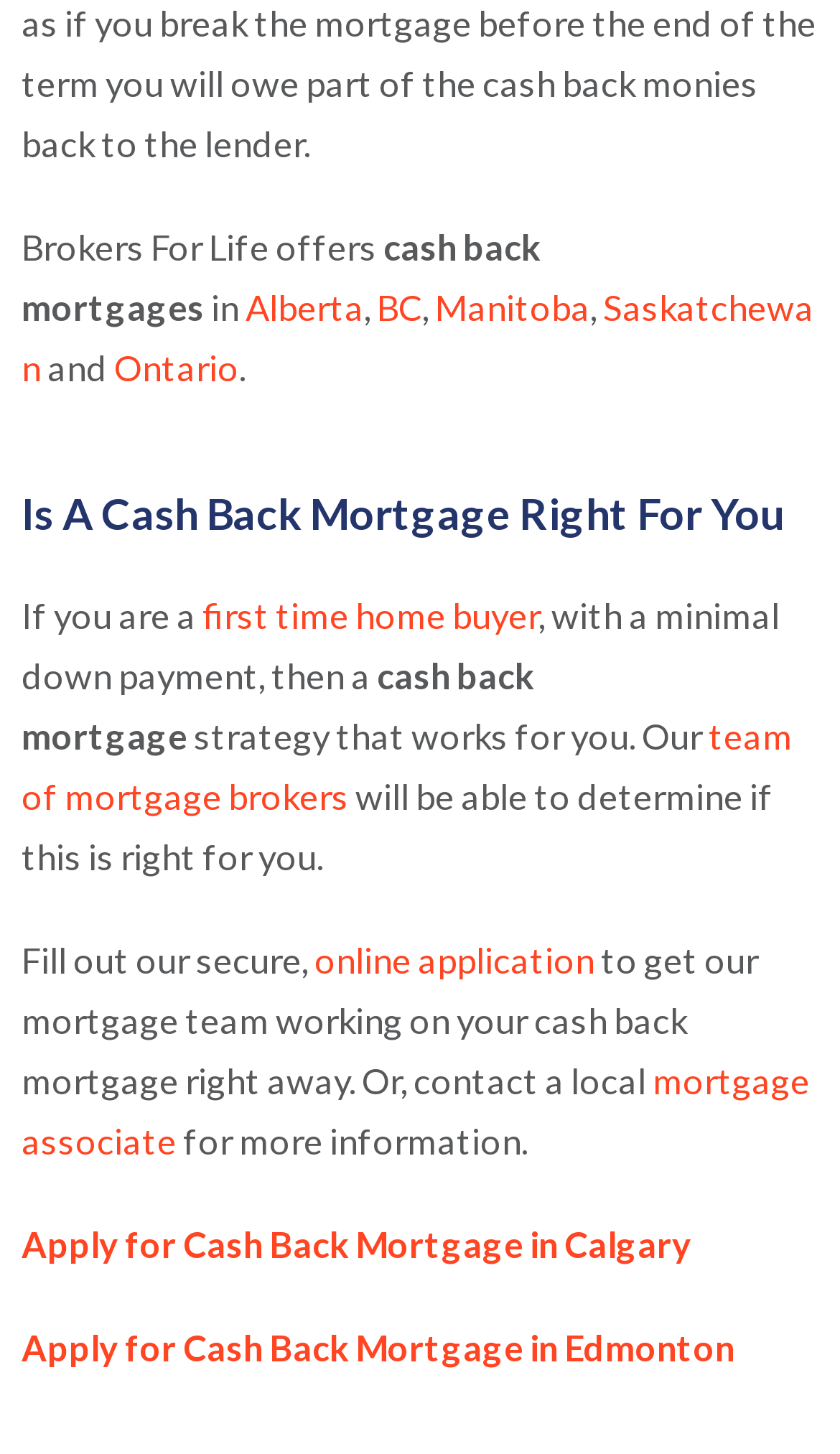Can you provide the bounding box coordinates for the element that should be clicked to implement the instruction: "Contact a local mortgage associate"?

[0.026, 0.729, 0.964, 0.799]